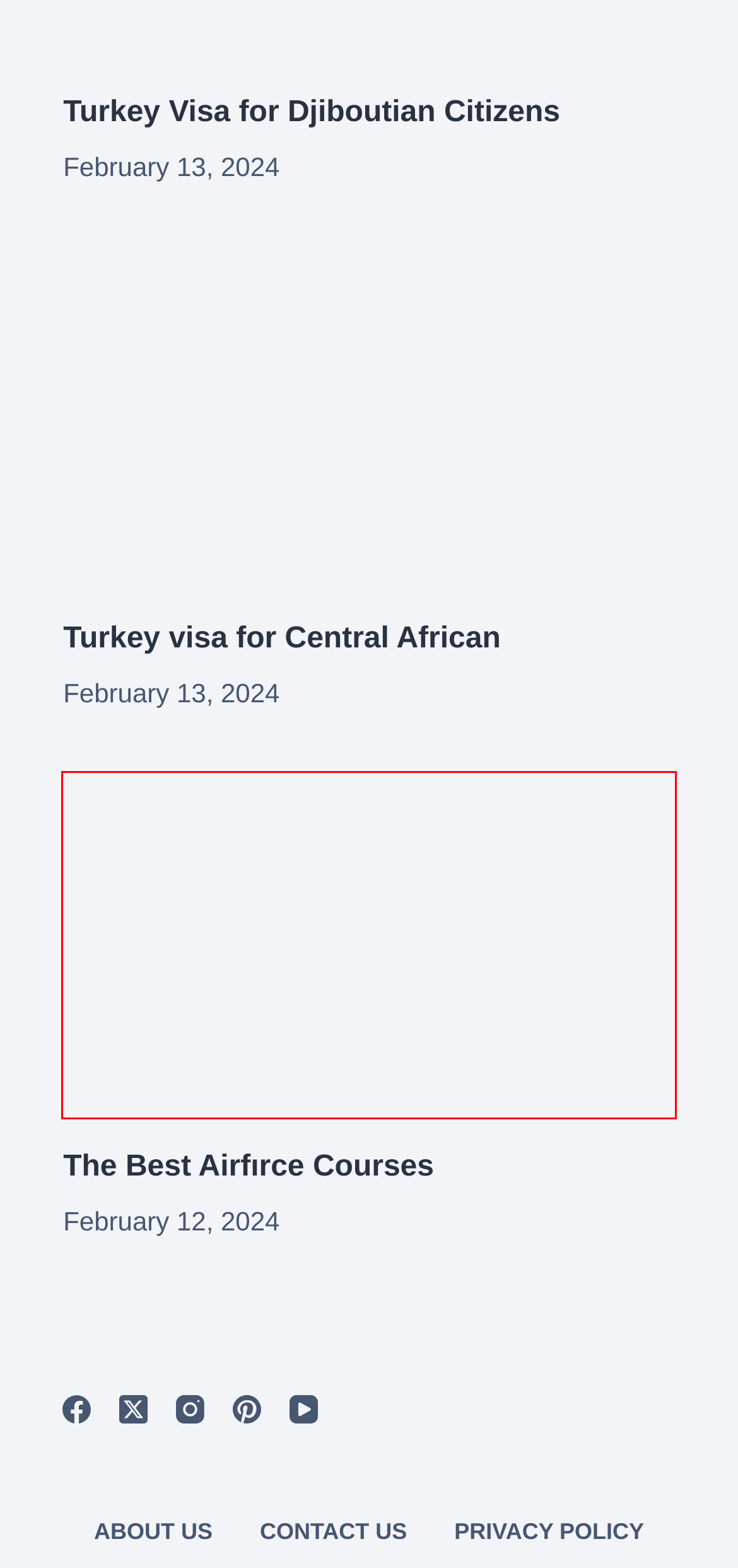You have a screenshot showing a webpage with a red bounding box around a UI element. Choose the webpage description that best matches the new page after clicking the highlighted element. Here are the options:
A. Hit Blog 360 - Sees All, Knows All.
B. Latest News
C. Turkey Visa for Djiboutian Citizens
D. Turkey visa for Central African
E. Steven Barron - Hit Blog 360
F. About Us
G. The Best Nike Airfırce Courses
H. Privacy Policy

G